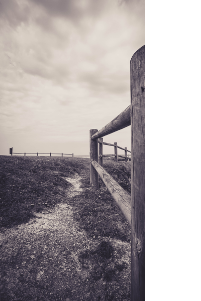Answer succinctly with a single word or phrase:
What is the texture of the gravel path?

Rough